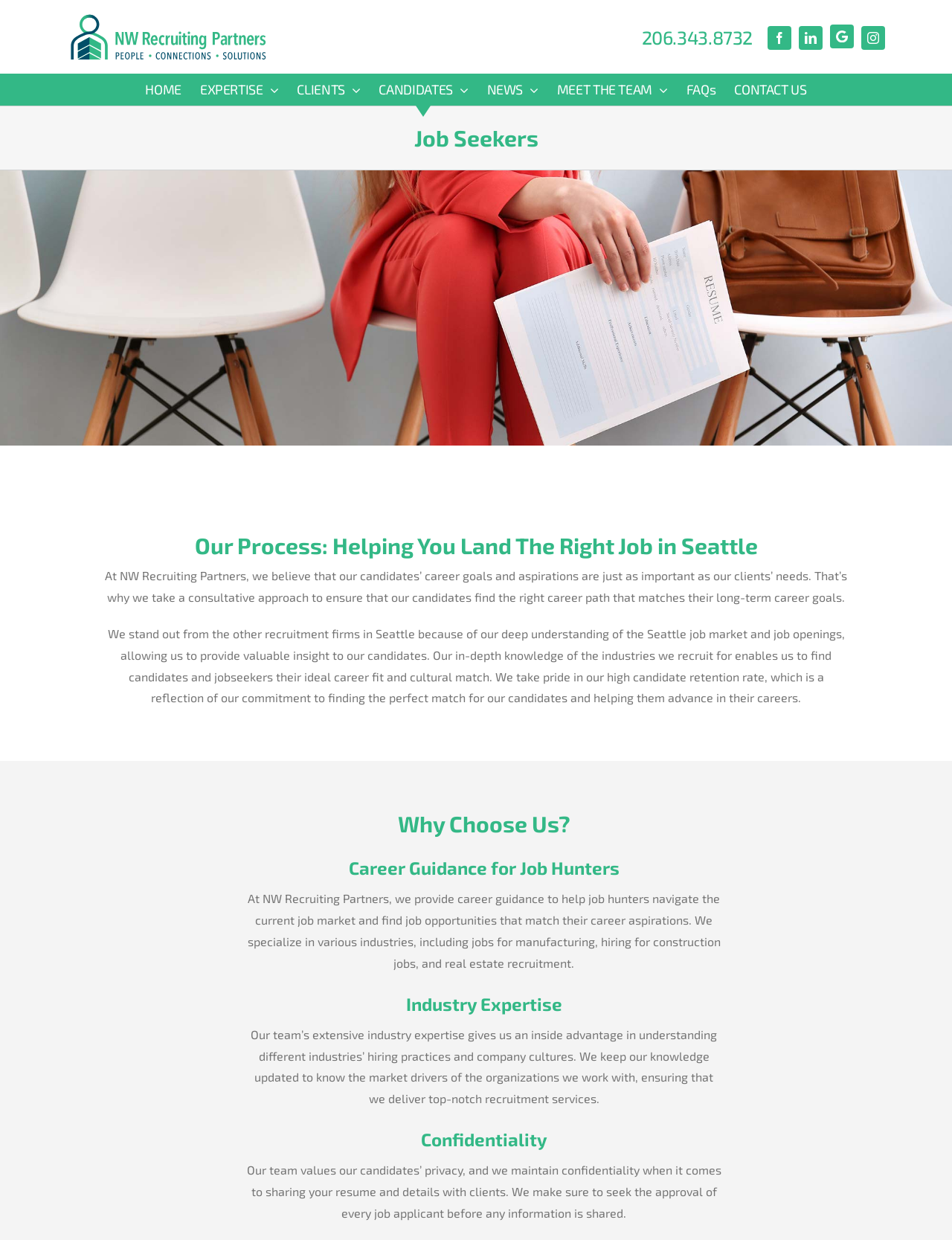Use a single word or phrase to answer the following:
What is the phone number of NW Recruiting Partners?

206.343.8732